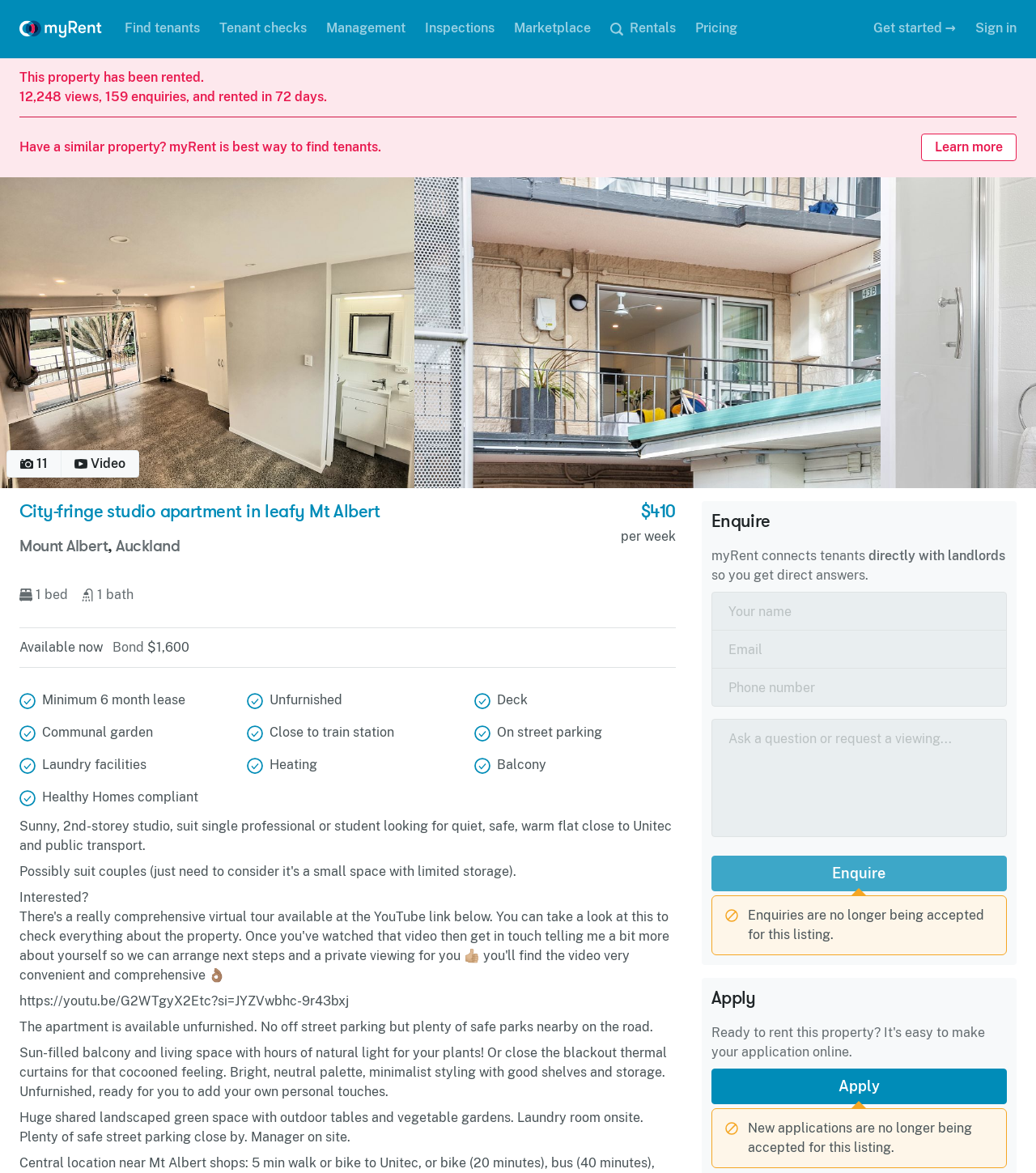Find the bounding box coordinates for the HTML element specified by: "Tenant checks".

[0.212, 0.0, 0.296, 0.05]